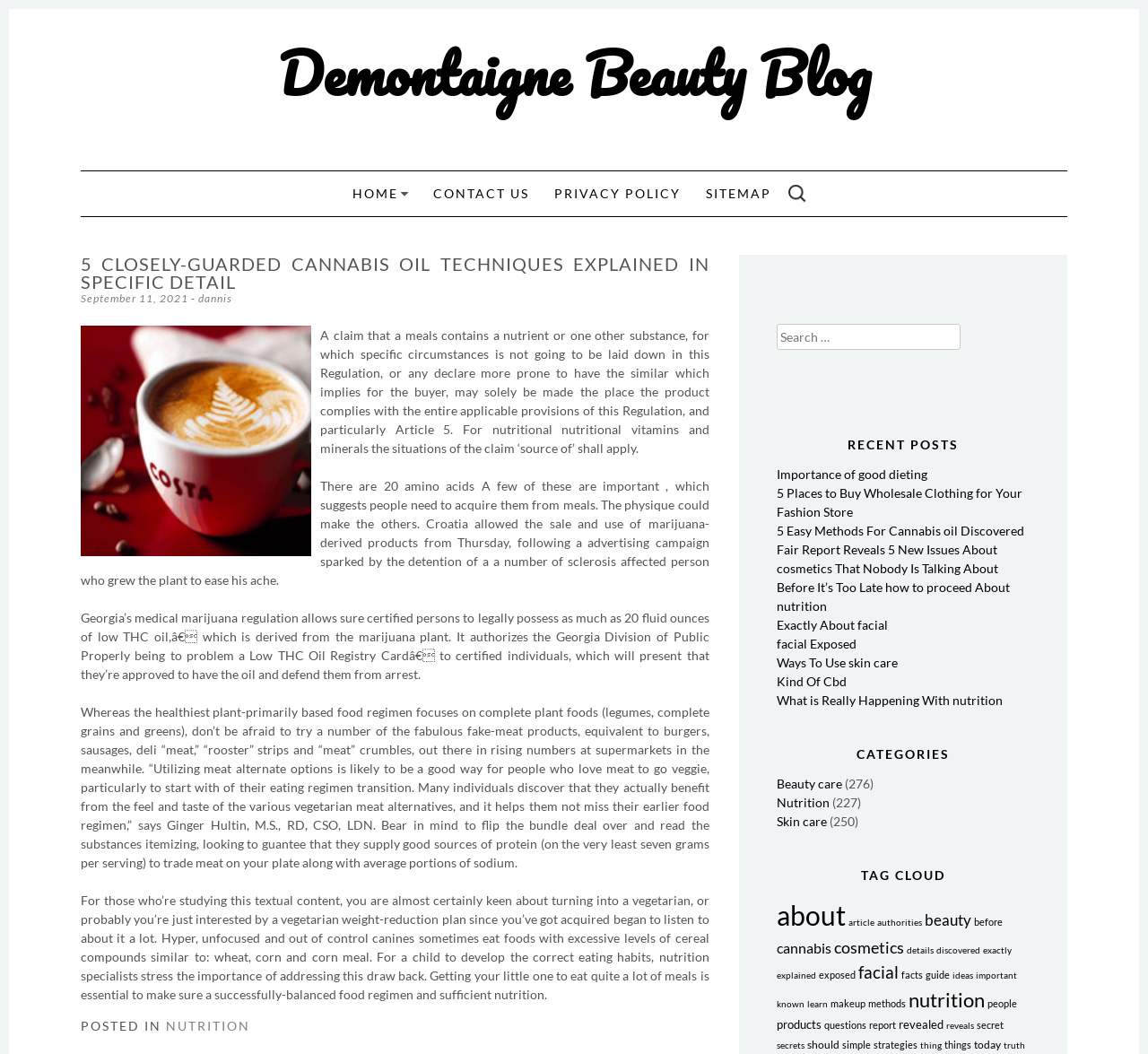Using the webpage screenshot, find the UI element described by facial Exposed. Provide the bounding box coordinates in the format (top-left x, top-left y, bottom-right x, bottom-right y), ensuring all values are floating point numbers between 0 and 1.

[0.676, 0.603, 0.746, 0.618]